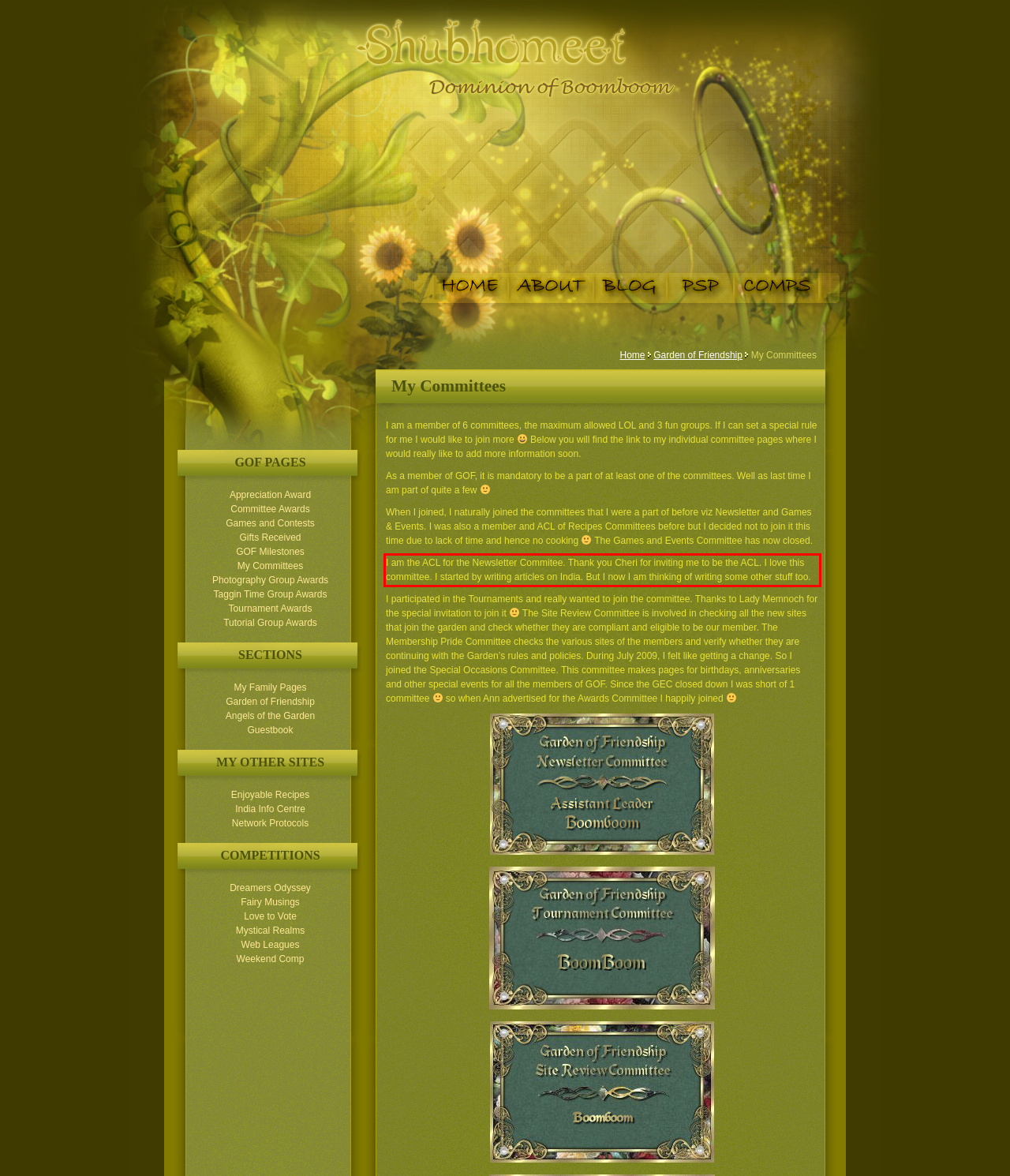Identify the text within the red bounding box on the webpage screenshot and generate the extracted text content.

I am the ACL for the Newsletter Commitee. Thank you Cheri for inviting me to be the ACL. I love this committee. I started by writing articles on India. But I now I am thinking of writing some other stuff too.